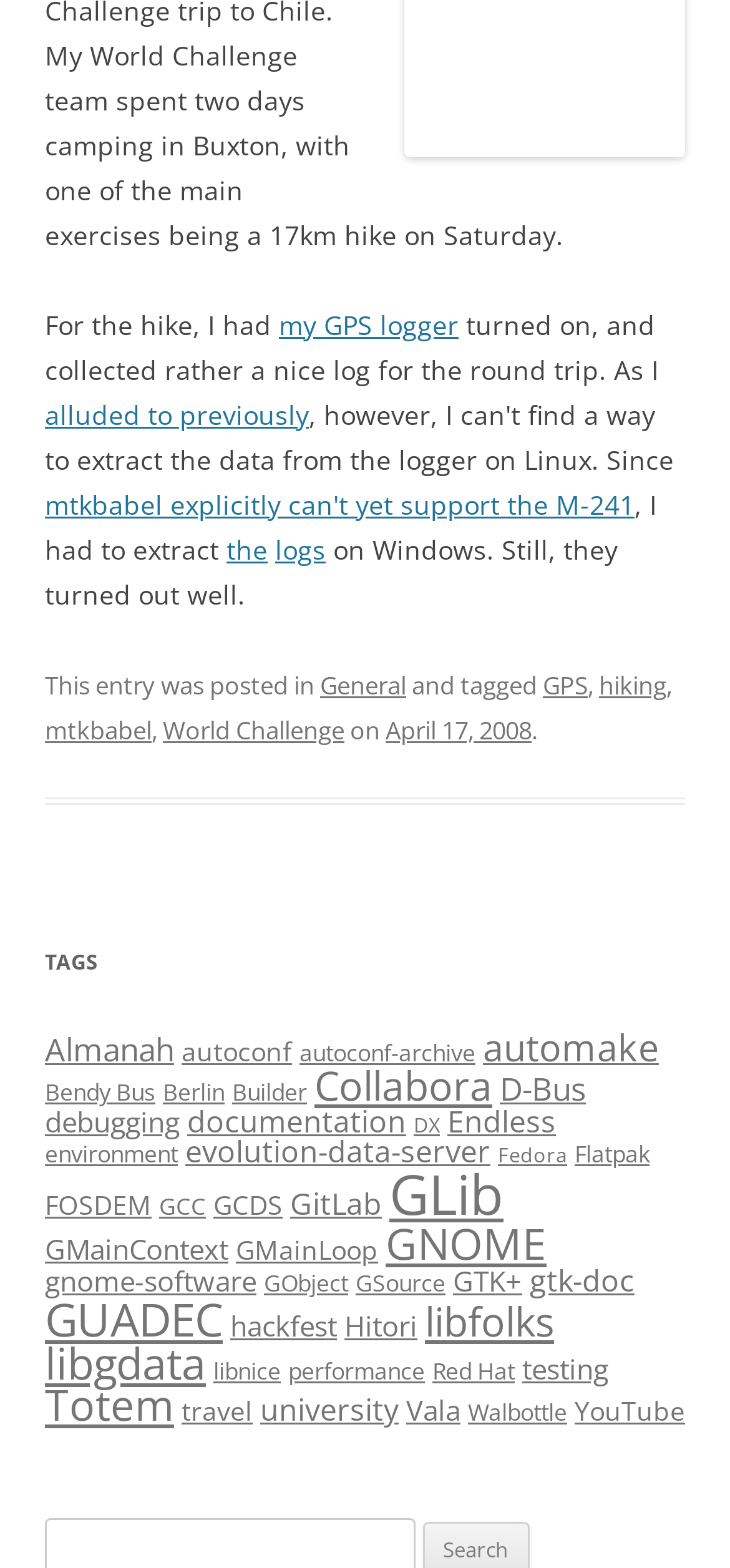How many tags are listed on the webpage?
Based on the screenshot, give a detailed explanation to answer the question.

The webpage has a section titled 'TAGS' which lists various tags. By counting the number of links in this section, we can determine that there are 40 tags listed.